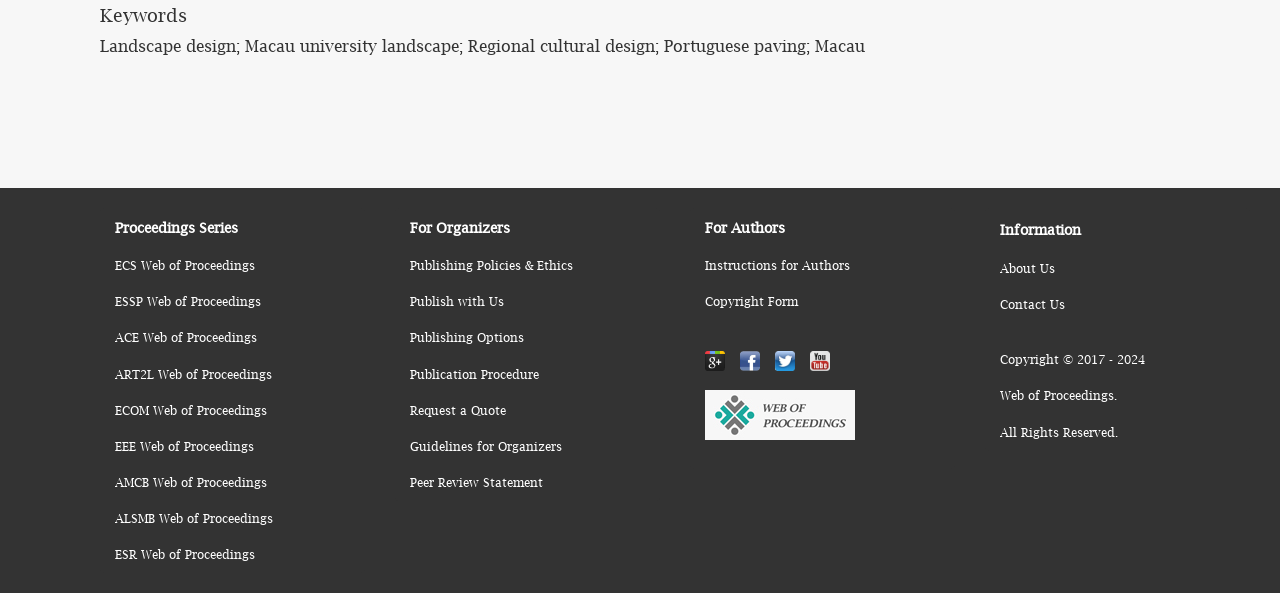Could you indicate the bounding box coordinates of the region to click in order to complete this instruction: "Read the article 'Does Having AirPods Make You Rich'".

None